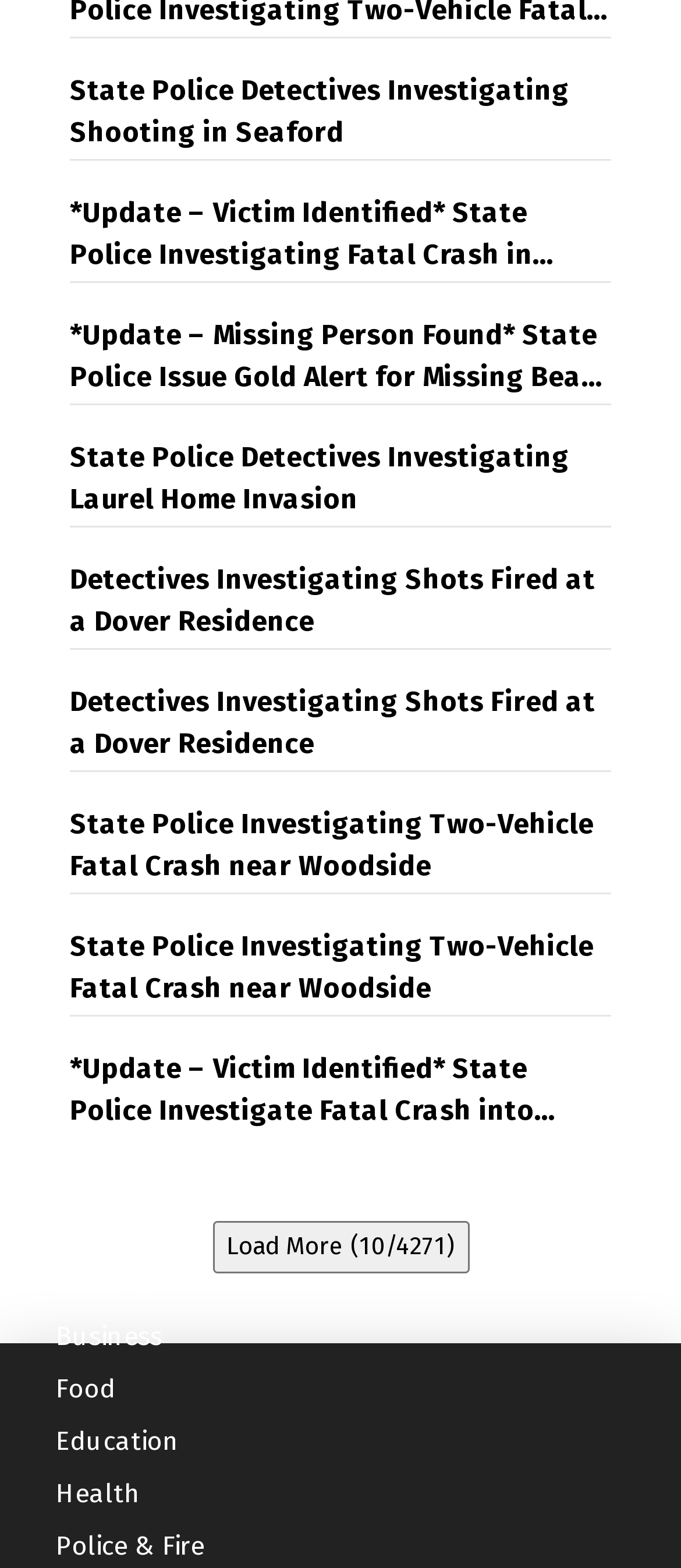Please identify the coordinates of the bounding box that should be clicked to fulfill this instruction: "Browse the 'Police & Fire' section".

[0.082, 0.976, 0.3, 0.996]